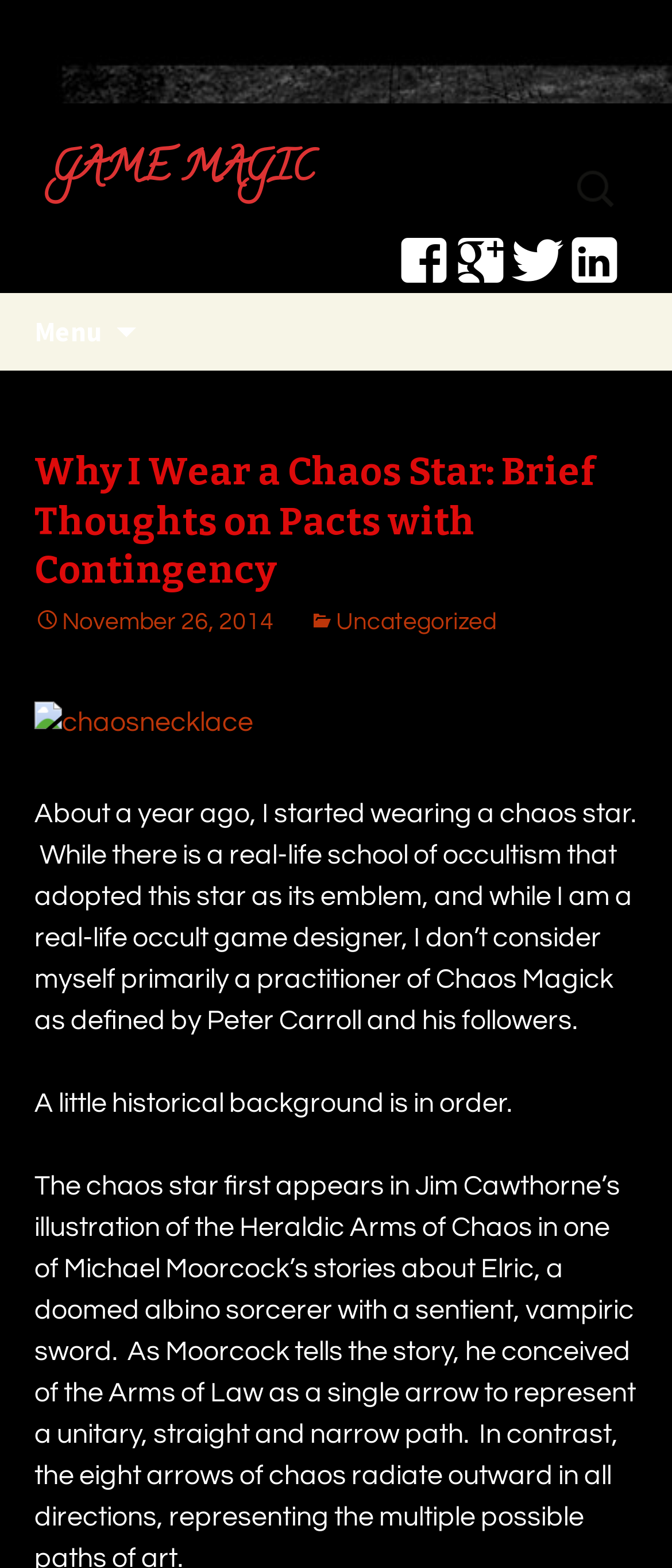Look at the image and write a detailed answer to the question: 
What is the date of the article?

The date of the article can be found by looking at the link element with the text ' November 26, 2014', which suggests that this is the publication date of the article.